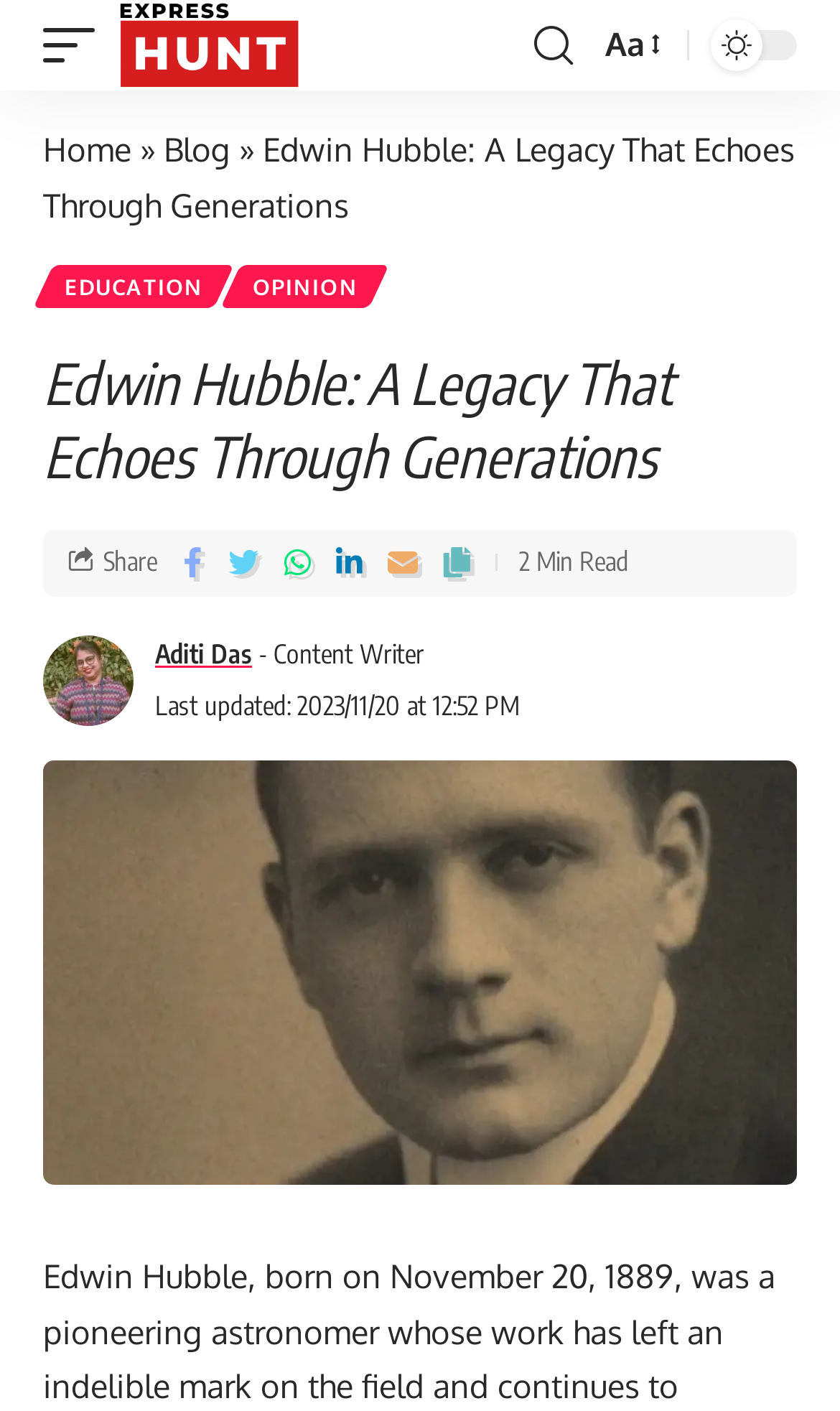Given the element description "Education" in the screenshot, predict the bounding box coordinates of that UI element.

[0.051, 0.188, 0.267, 0.218]